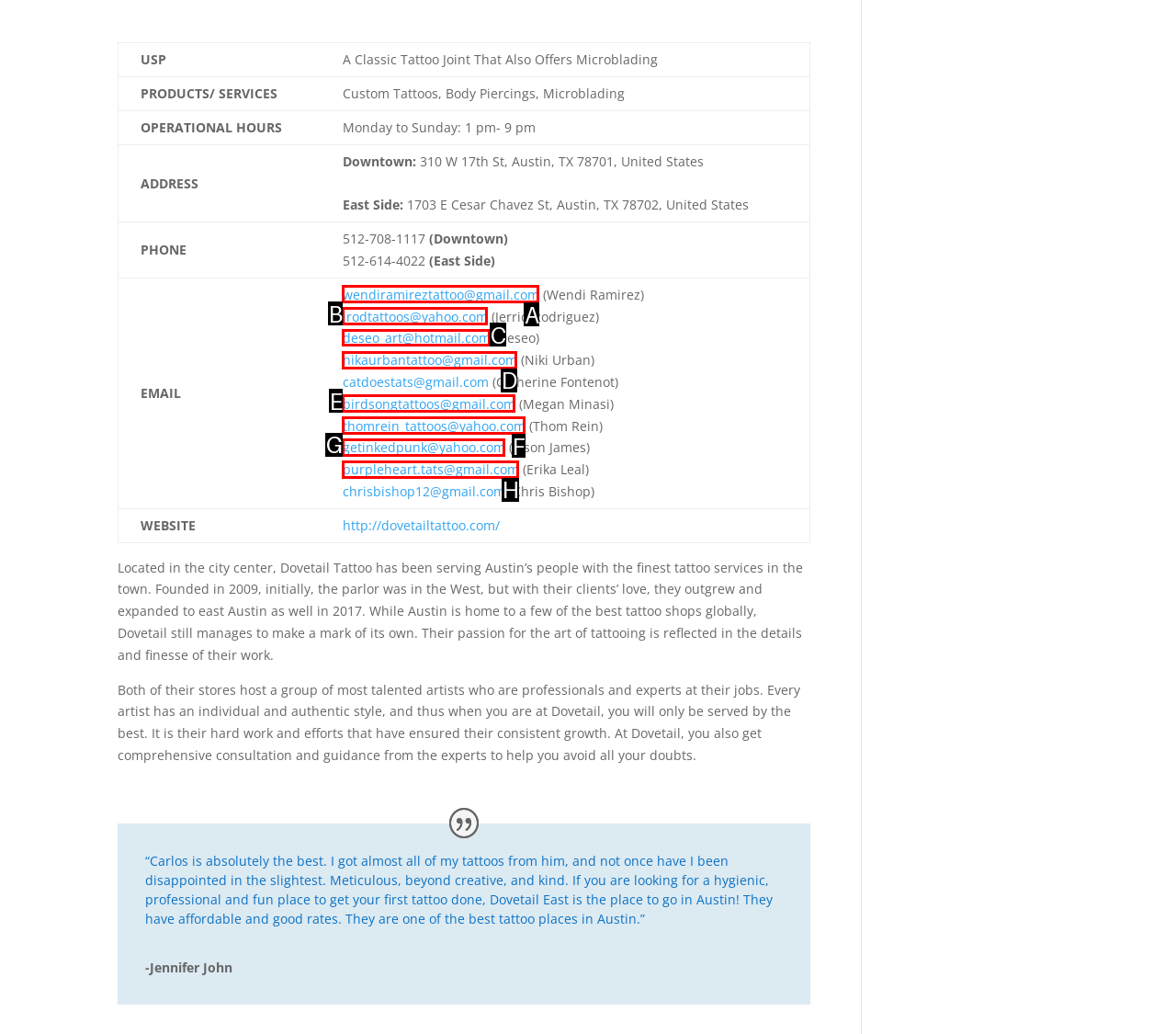Find the option you need to click to complete the following instruction: Click the link to Deseo's email
Answer with the corresponding letter from the choices given directly.

C